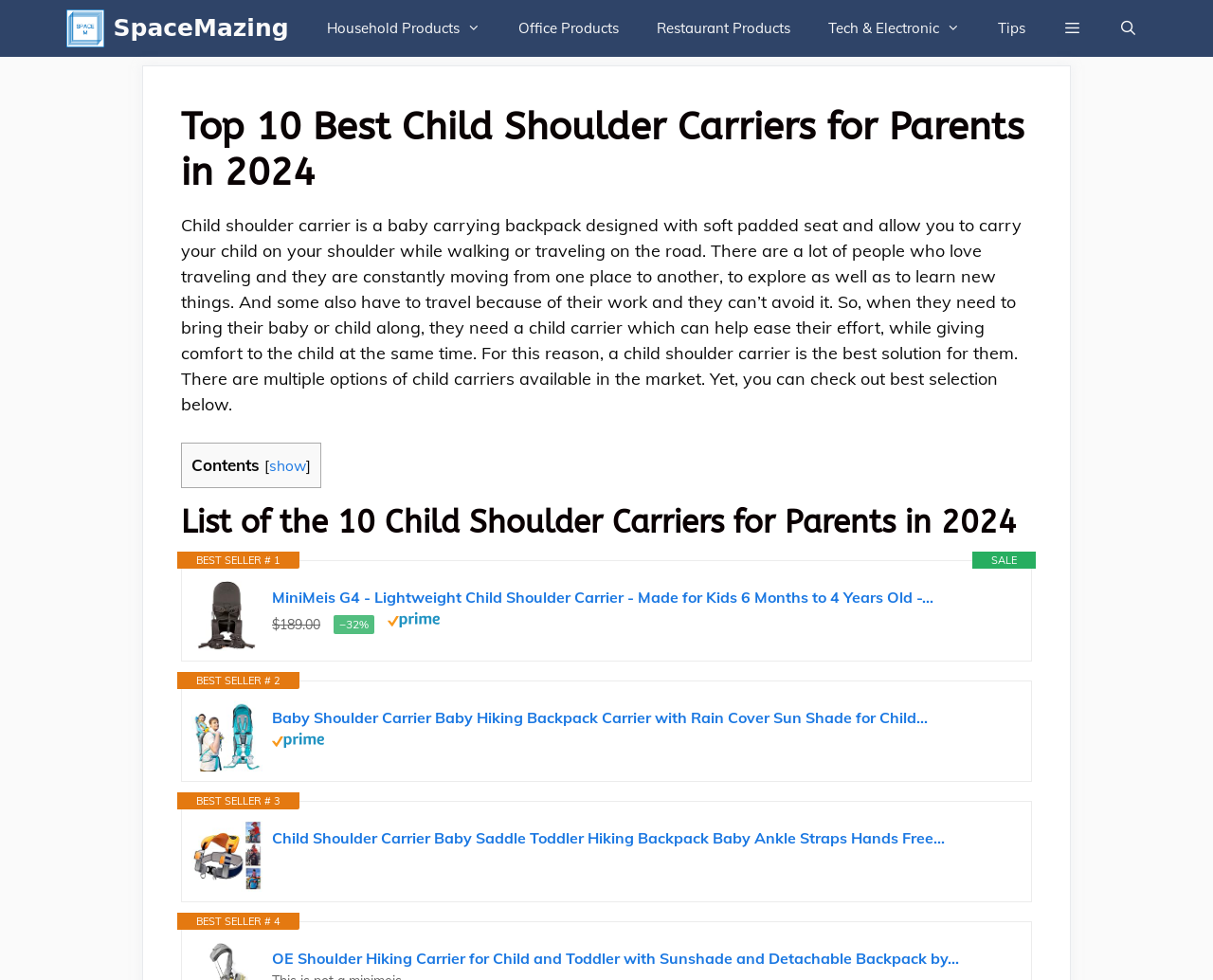Pinpoint the bounding box coordinates of the element you need to click to execute the following instruction: "Check out the 'MiniMeis G4' child shoulder carrier". The bounding box should be represented by four float numbers between 0 and 1, in the format [left, top, right, bottom].

[0.224, 0.6, 0.834, 0.619]